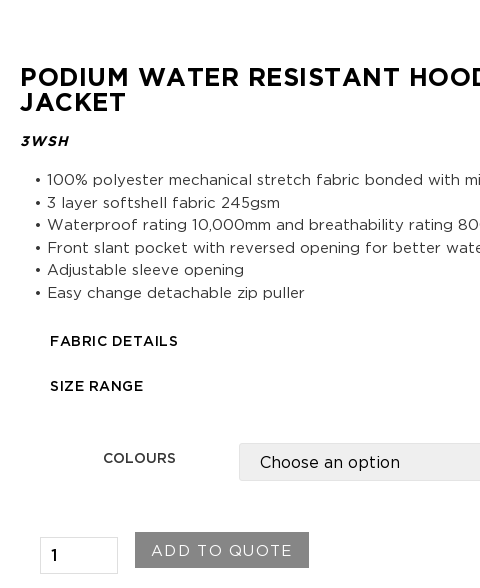Please answer the following question using a single word or phrase: 
What is the purpose of the reversed opening of the front slant pocket?

Enhance water repellency